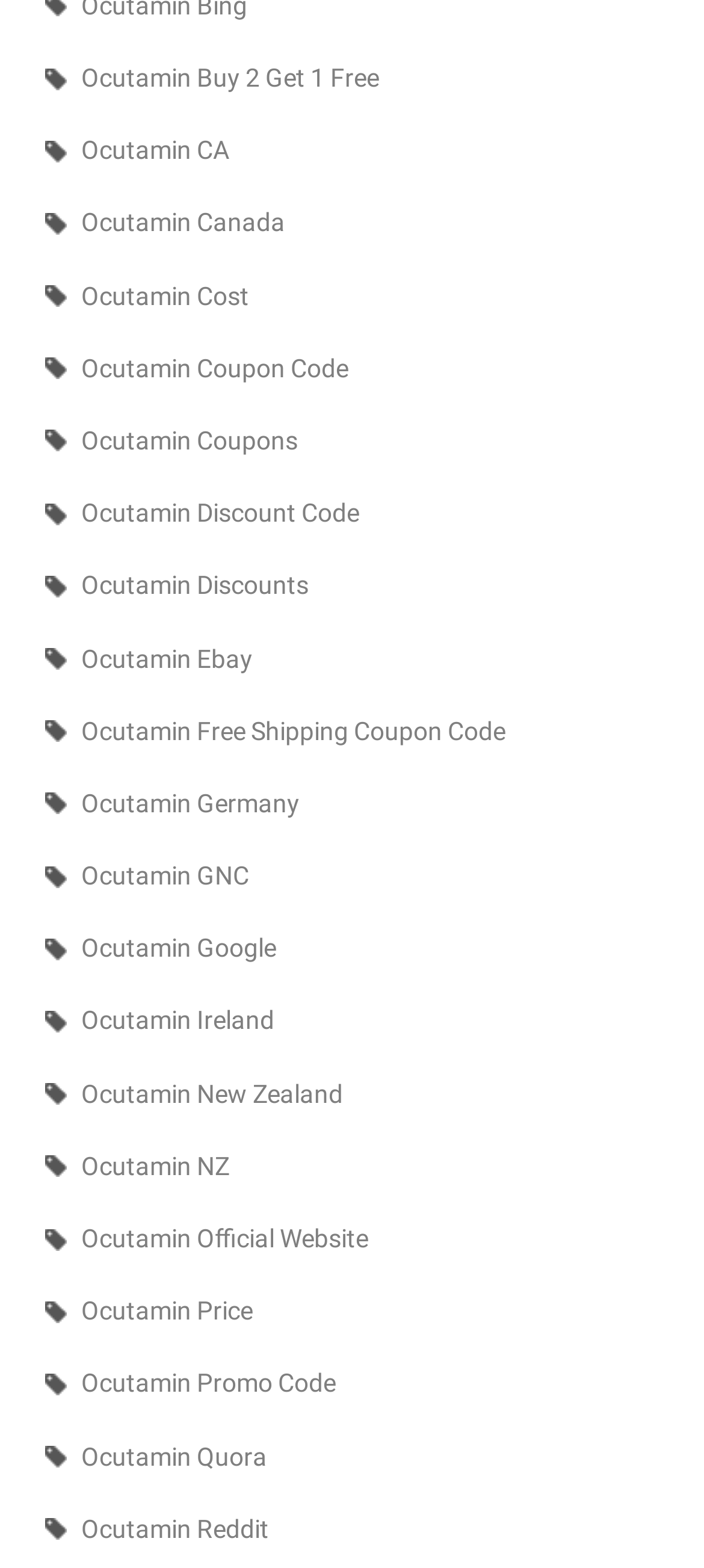How many links are related to geographic locations?
Please provide a comprehensive and detailed answer to the question.

I counted the links that contain geographic location names, such as 'Canada', 'Germany', 'Ireland', 'New Zealand', and 'NZ', and found that there are five links related to geographic locations.